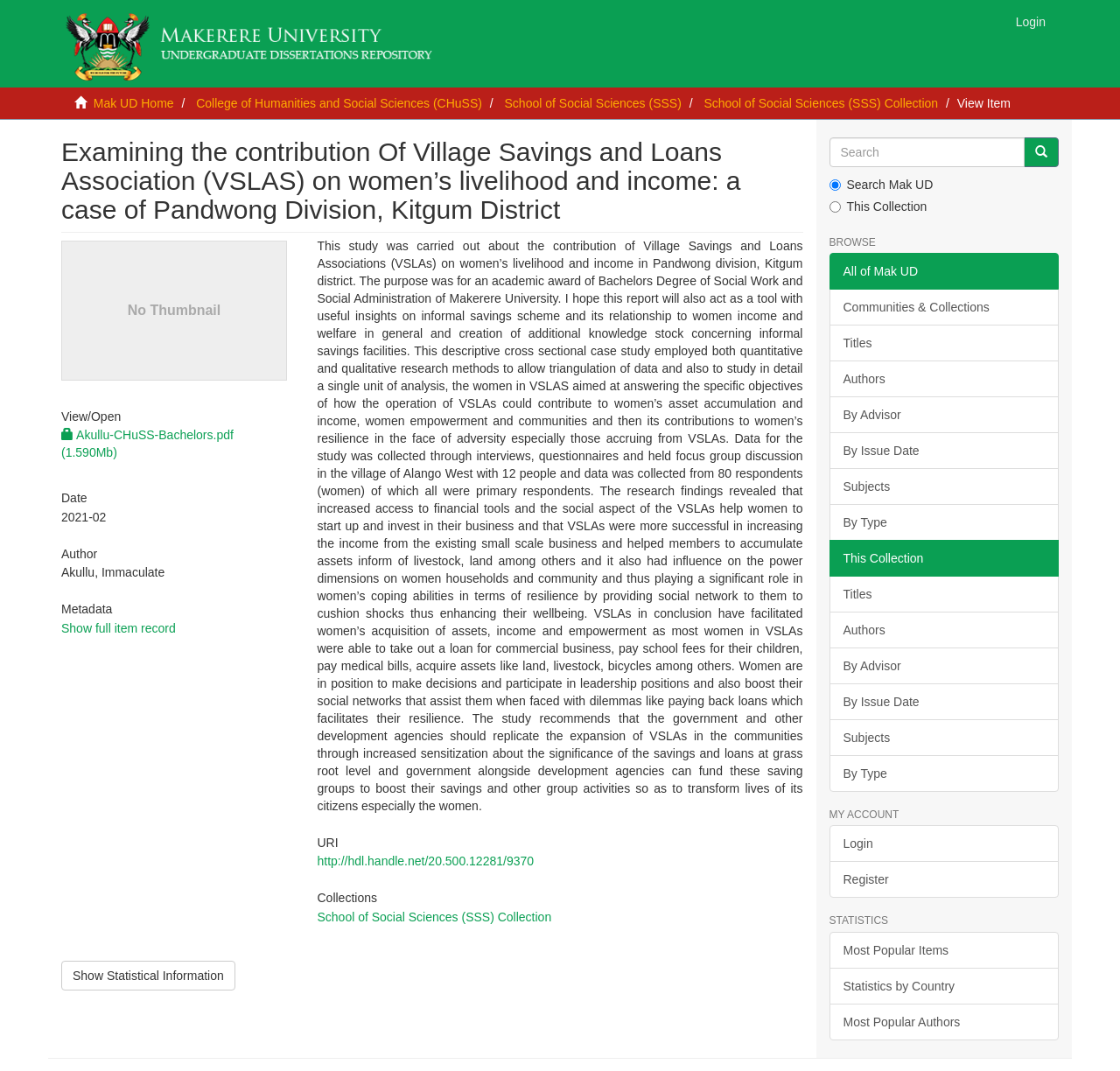Locate the bounding box coordinates of the element that should be clicked to execute the following instruction: "View full item record".

[0.055, 0.58, 0.157, 0.593]